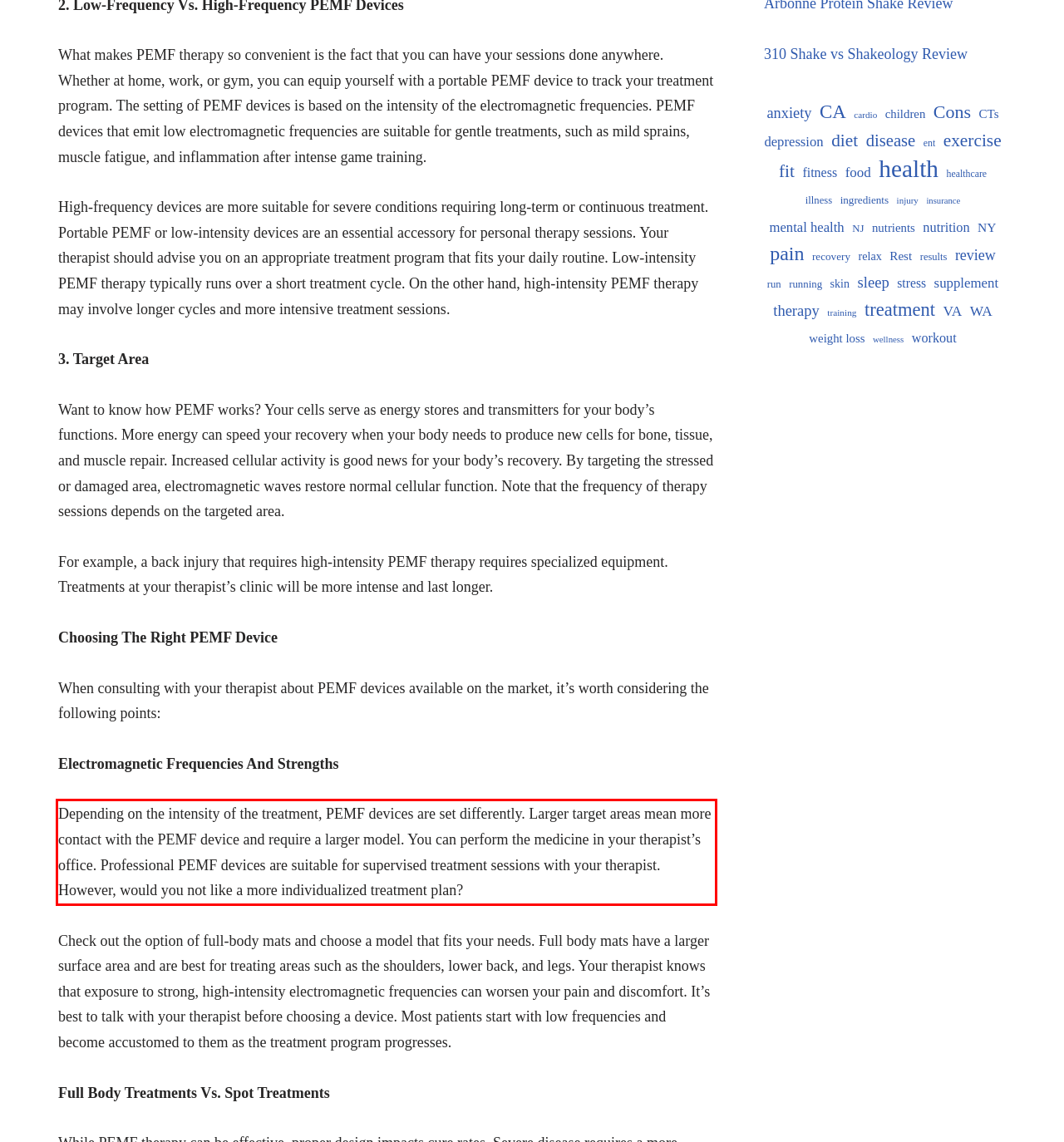Using the provided screenshot of a webpage, recognize the text inside the red rectangle bounding box by performing OCR.

Depending on the intensity of the treatment, PEMF devices are set differently. Larger target areas mean more contact with the PEMF device and require a larger model. You can perform the medicine in your therapist’s office. Professional PEMF devices are suitable for supervised treatment sessions with your therapist. However, would you not like a more individualized treatment plan?